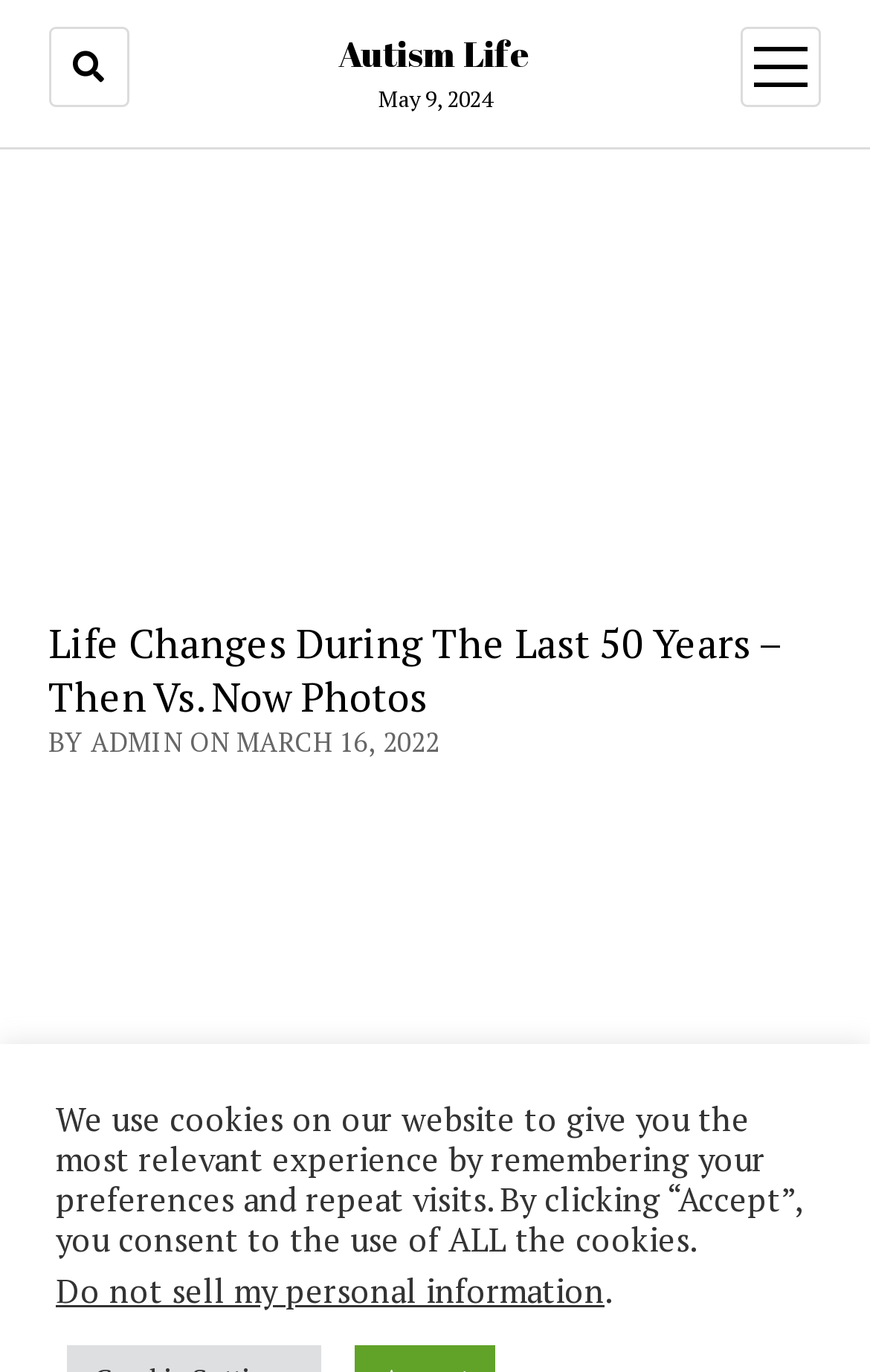Please answer the following question using a single word or phrase: What is the date of the article?

March 16, 2022